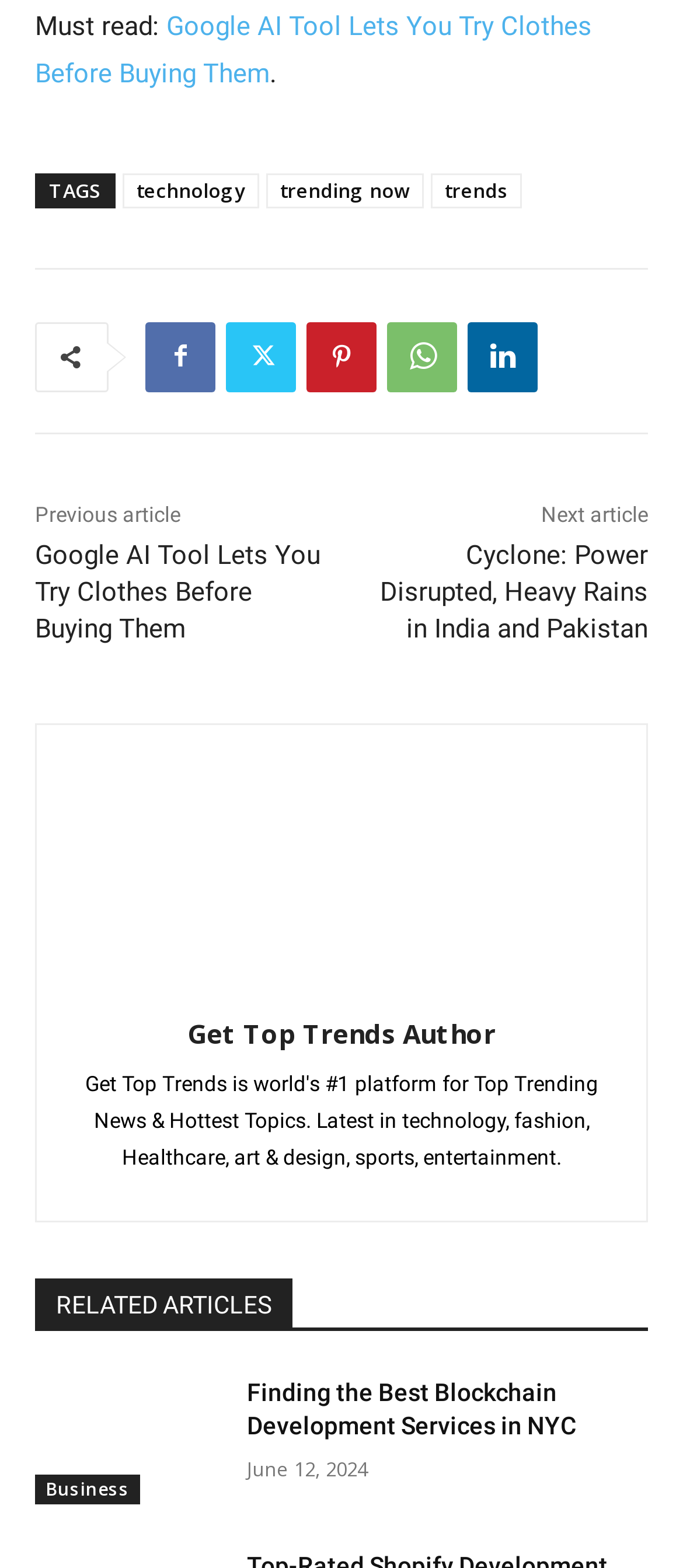What is the category of the second related article?
Refer to the screenshot and respond with a concise word or phrase.

Business